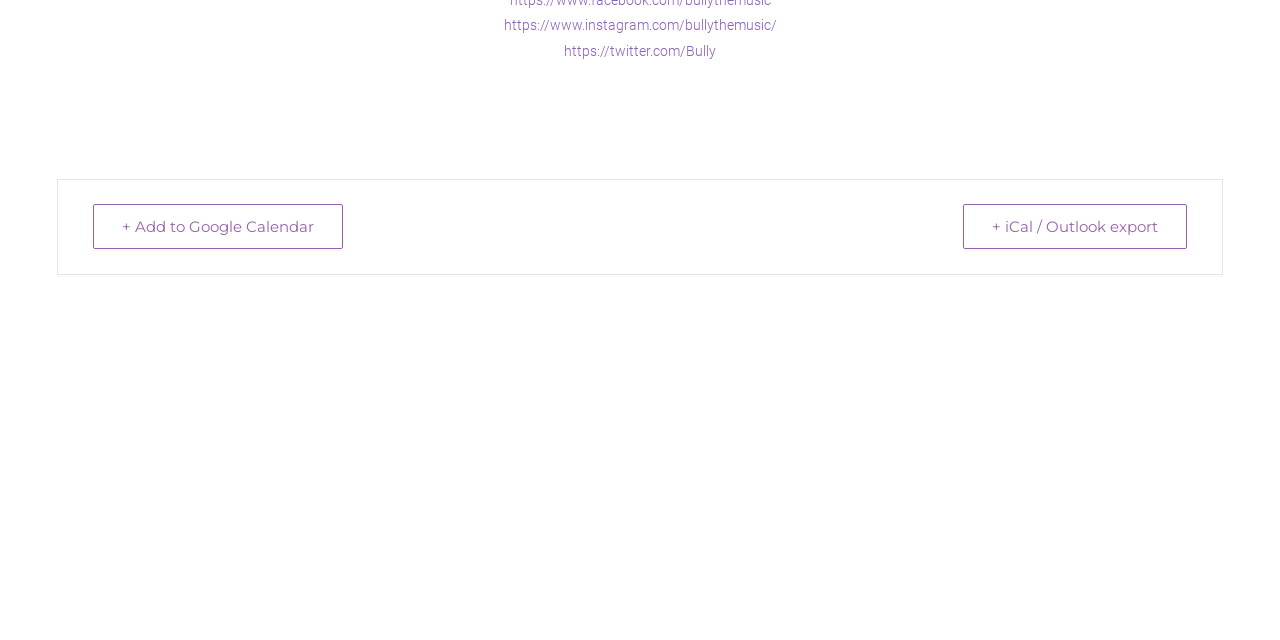Please find the bounding box coordinates (top-left x, top-left y, bottom-right x, bottom-right y) in the screenshot for the UI element described as follows: https://twitter.com/Bully

[0.441, 0.067, 0.559, 0.092]